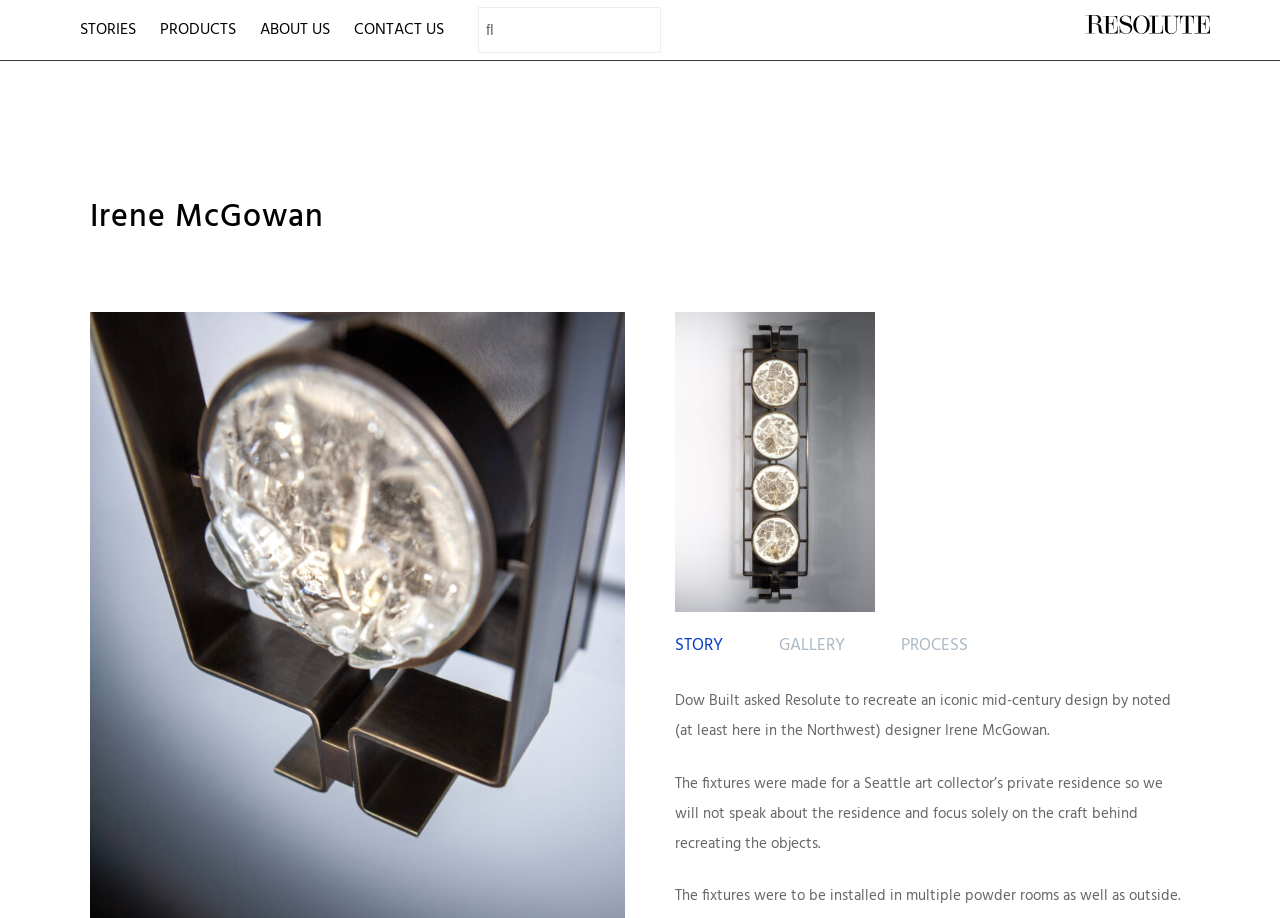Identify the bounding box coordinates of the clickable region necessary to fulfill the following instruction: "type in the textbox". The bounding box coordinates should be four float numbers between 0 and 1, i.e., [left, top, right, bottom].

[0.373, 0.008, 0.516, 0.058]